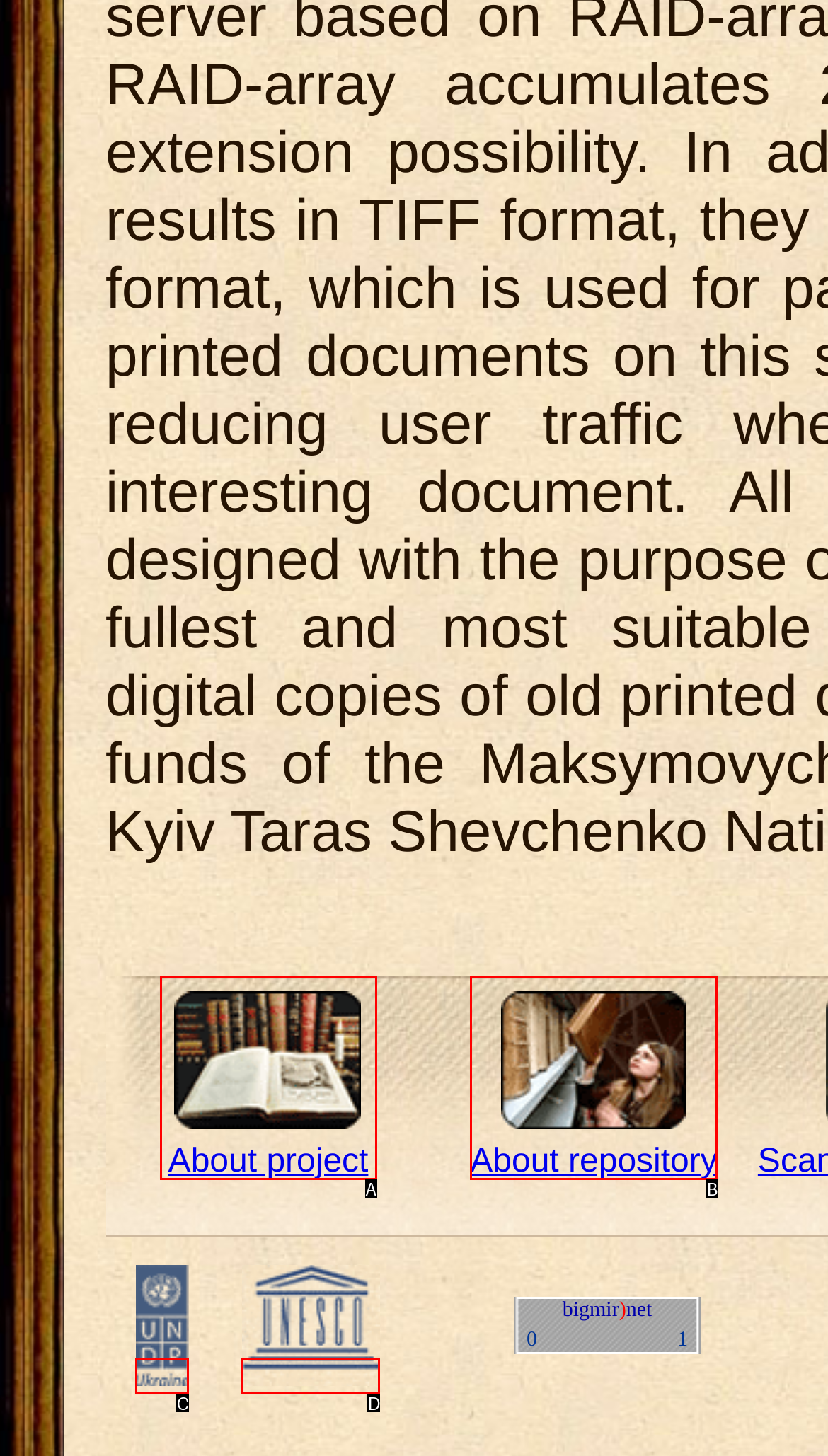Examine the description: Face Masks and indicate the best matching option by providing its letter directly from the choices.

None